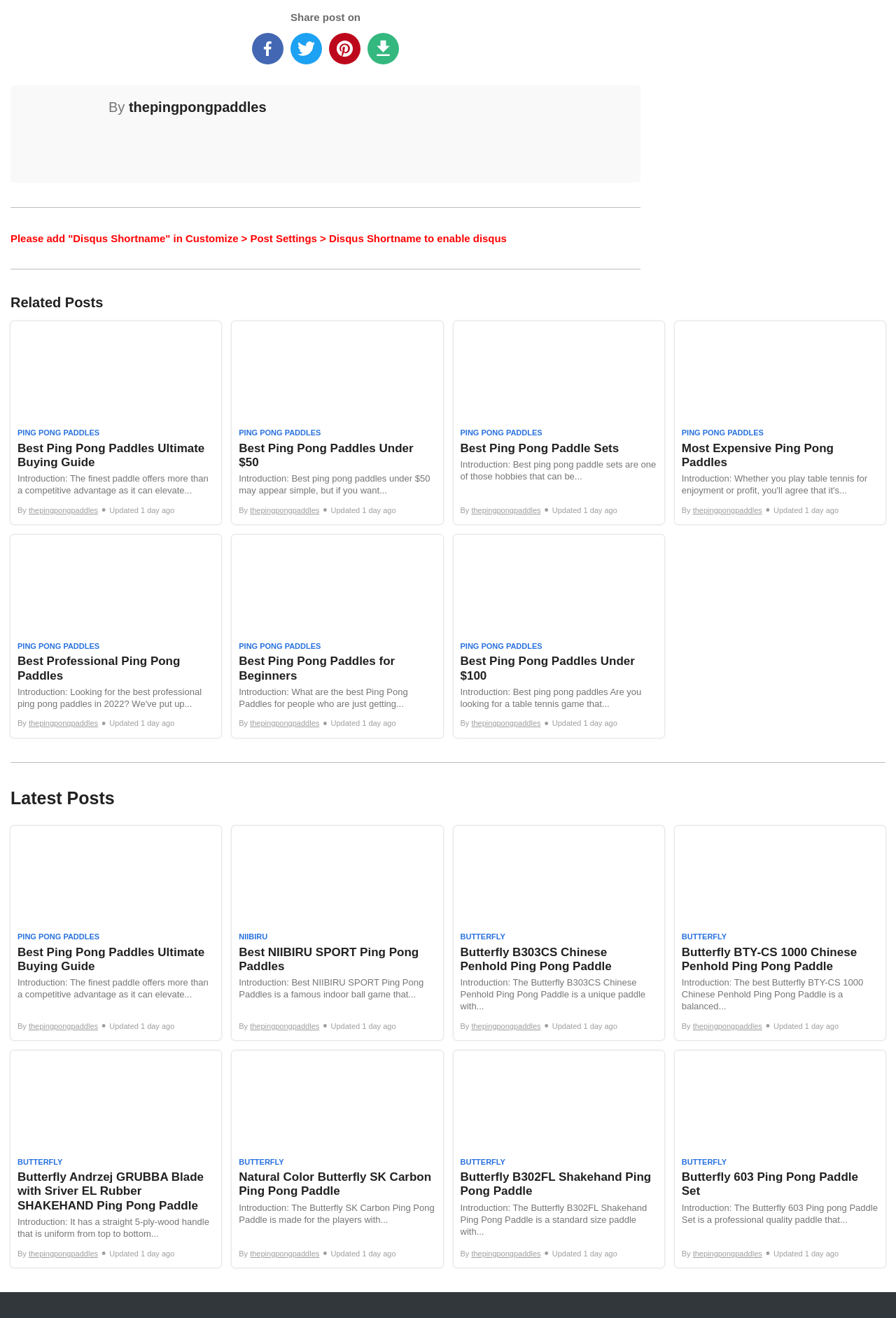How many articles are on this webpage?
Provide a fully detailed and comprehensive answer to the question.

I counted the number of article sections on the webpage, which are separated by horizontal separators. There are 6 sections, each with a title, image, and text.